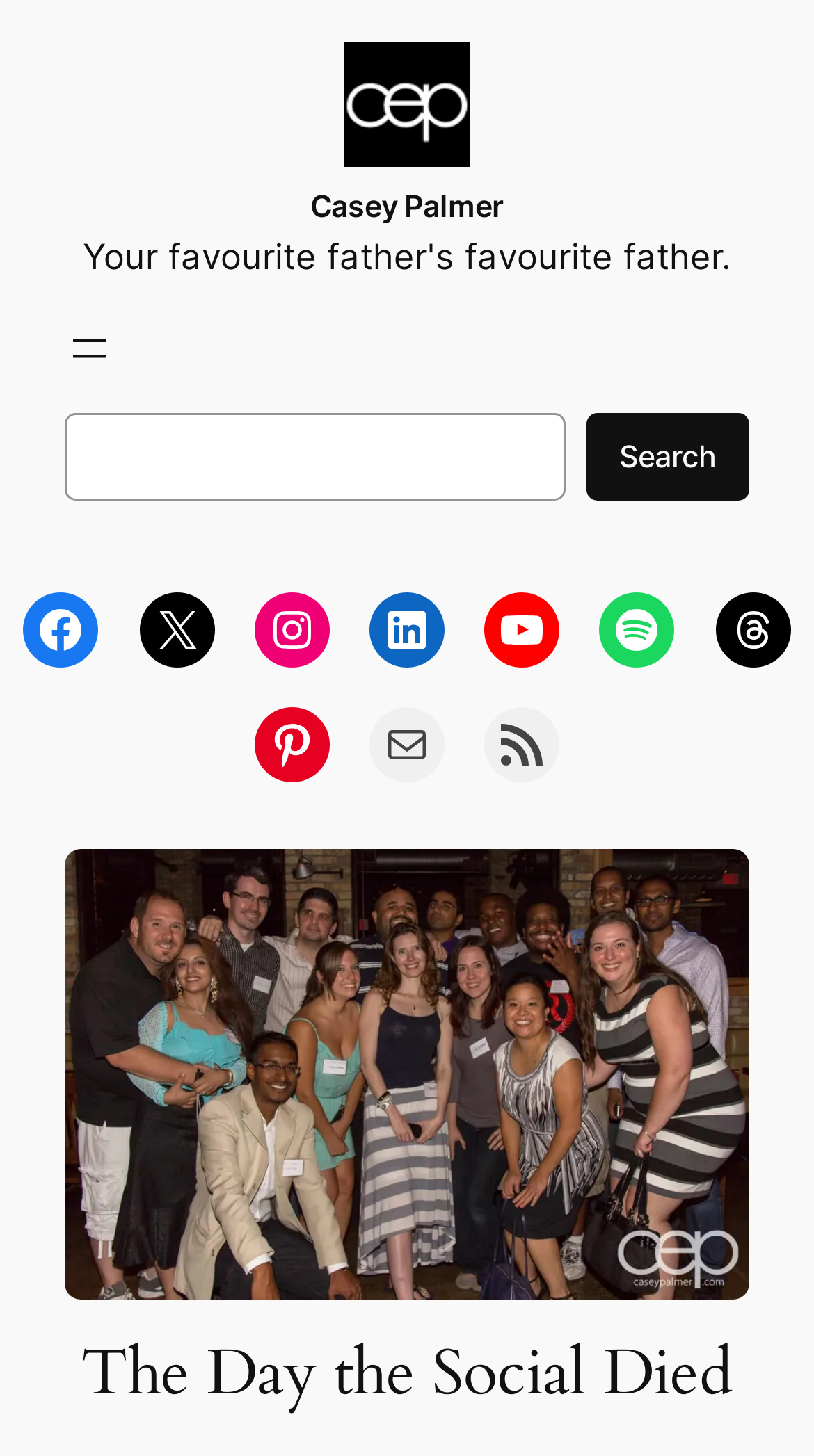What is the author's name? Analyze the screenshot and reply with just one word or a short phrase.

Casey Palmer